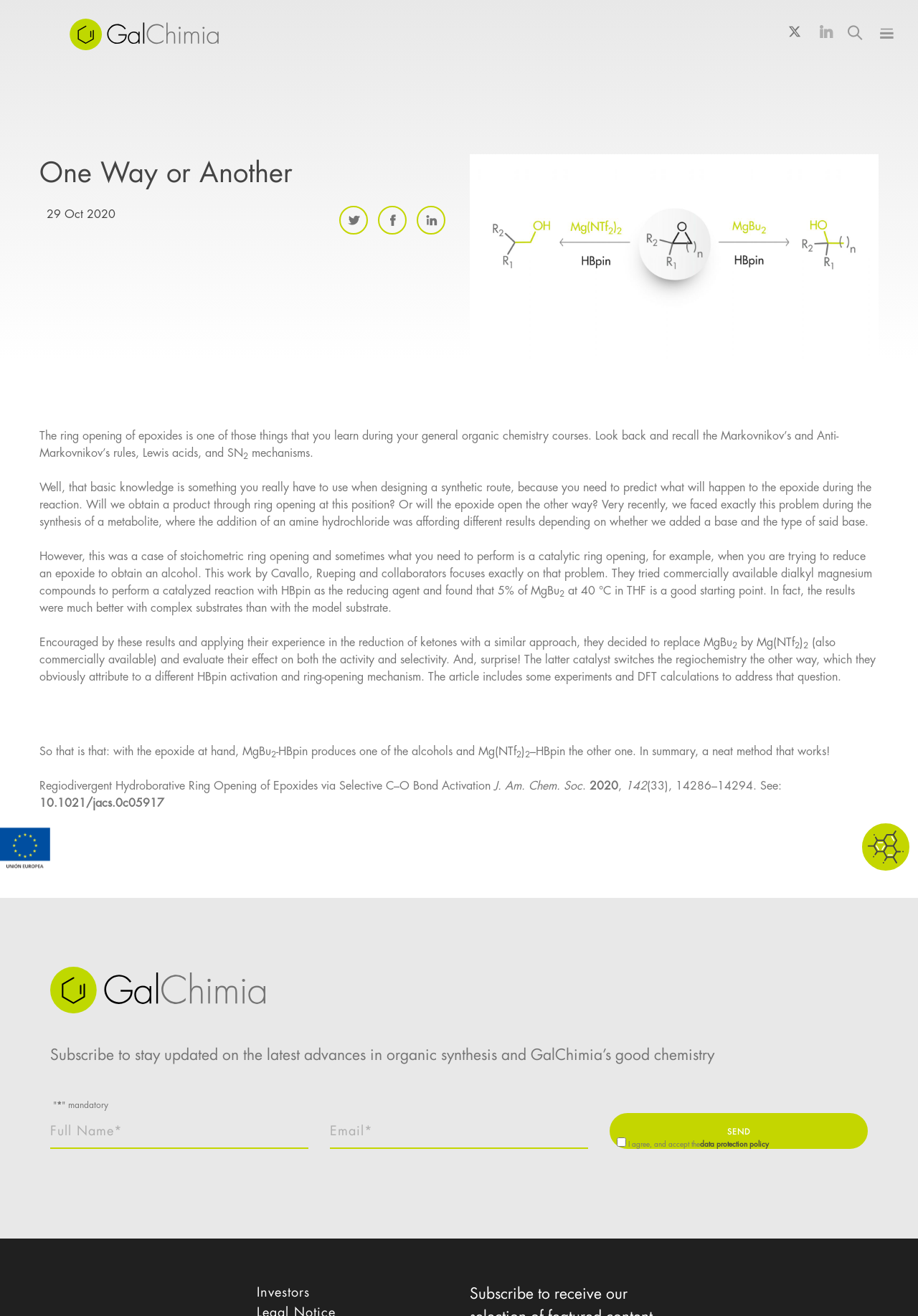Identify the bounding box coordinates for the UI element described by the following text: "gl". Provide the coordinates as four float numbers between 0 and 1, in the format [left, top, right, bottom].

[0.033, 0.102, 0.056, 0.129]